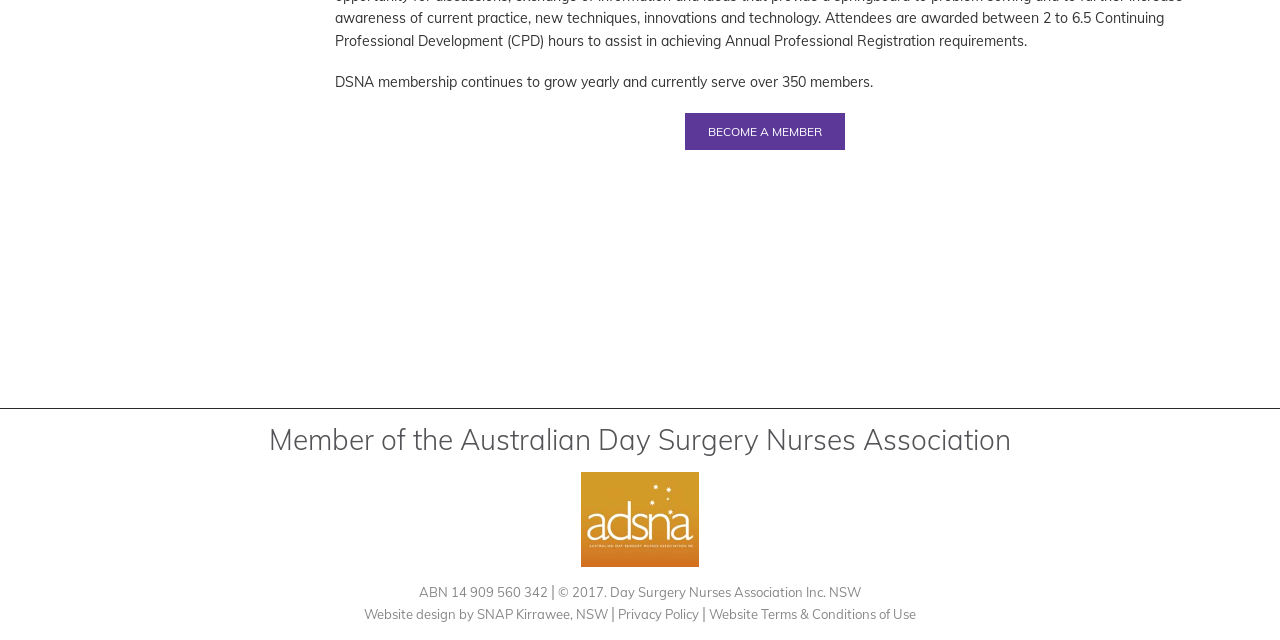Predict the bounding box coordinates of the UI element that matches this description: "ABN 14 909 560 342". The coordinates should be in the format [left, top, right, bottom] with each value between 0 and 1.

[0.323, 0.908, 0.432, 0.942]